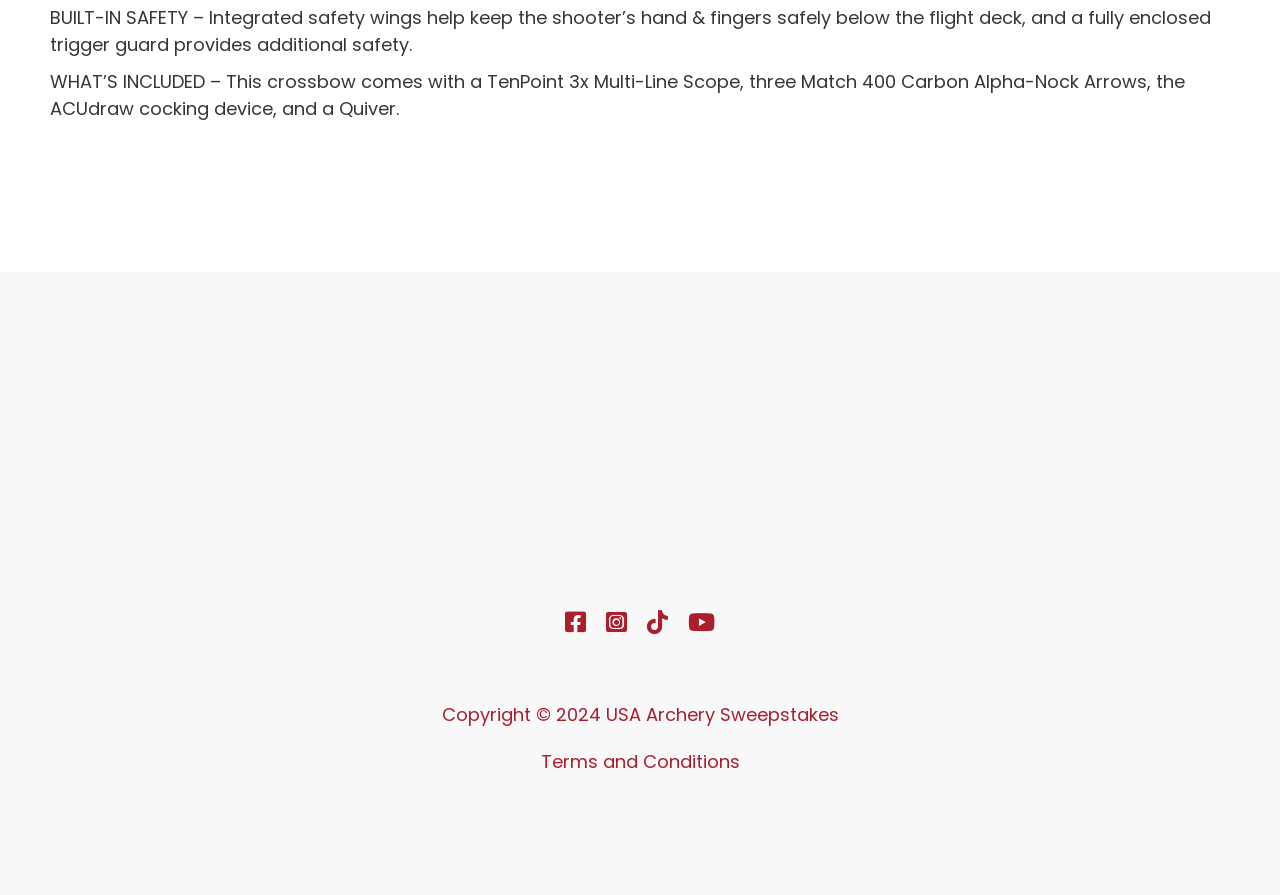What year is the copyright for USA Archery Sweepstakes?
Answer the question based on the image using a single word or a brief phrase.

2024